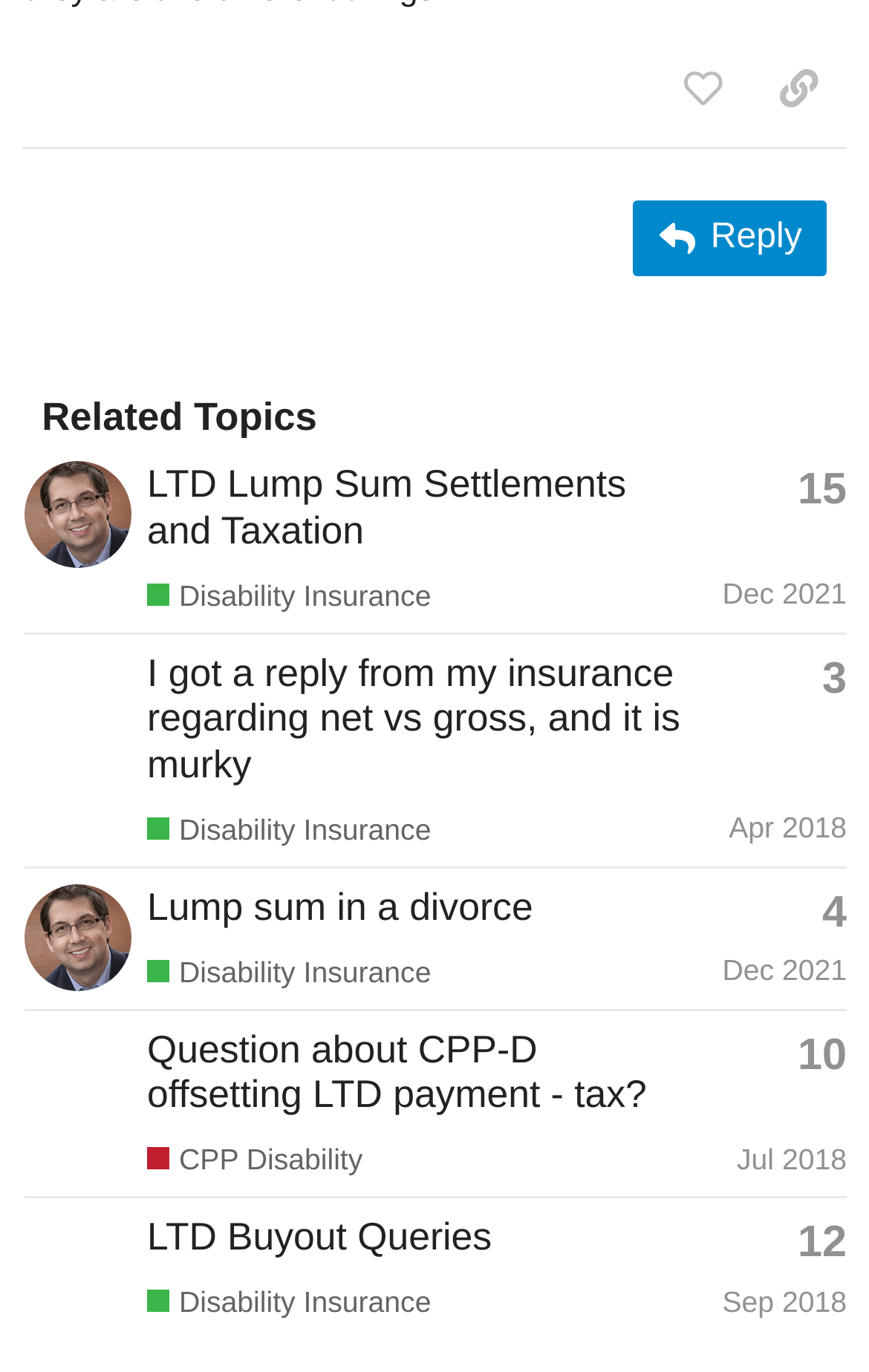Use a single word or phrase to answer the question: What is the category of the topic 'LTD Buyout Queries'?

Disability Insurance